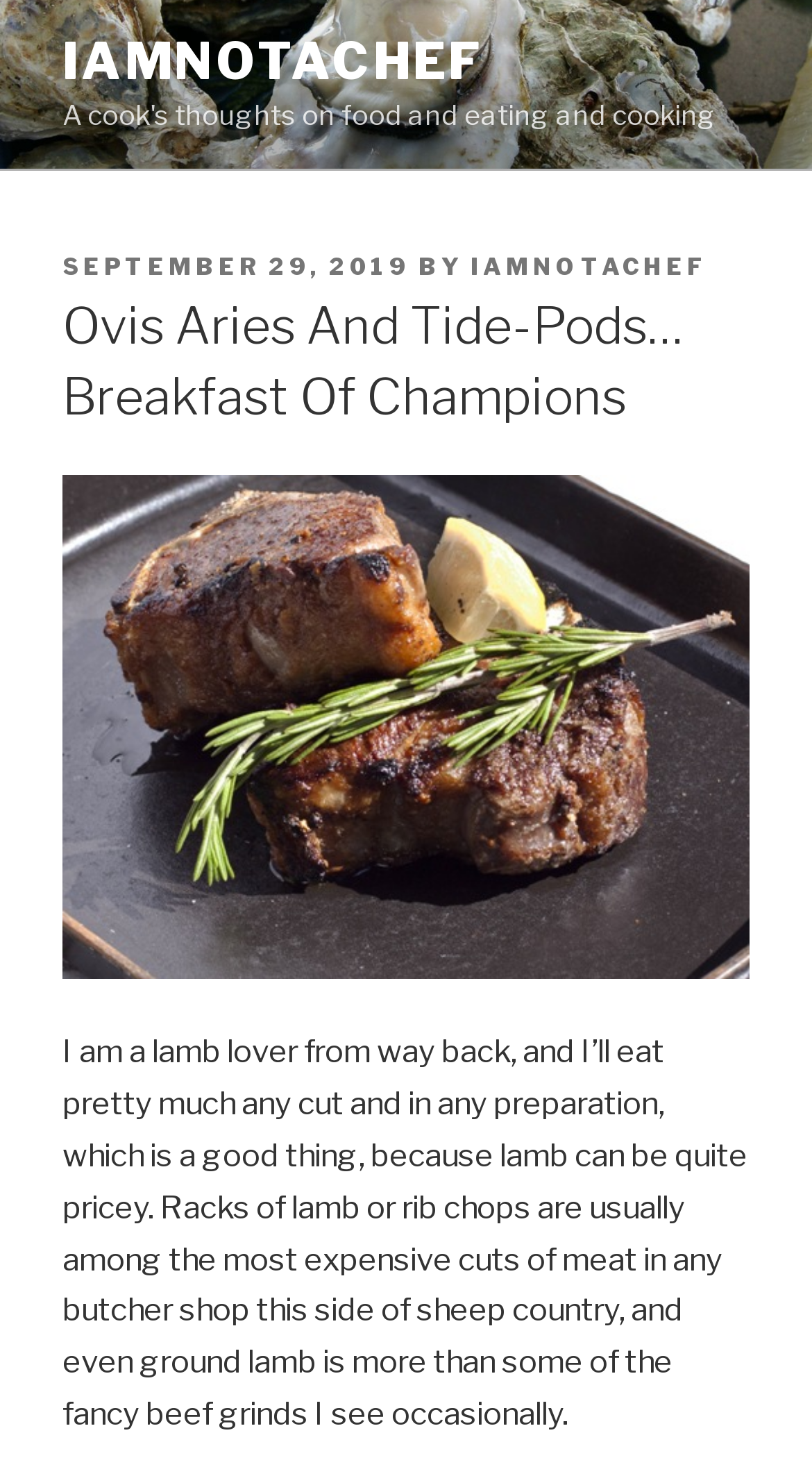Given the webpage screenshot, identify the bounding box of the UI element that matches this description: "September 29, 2019October 14, 2019".

[0.077, 0.172, 0.505, 0.192]